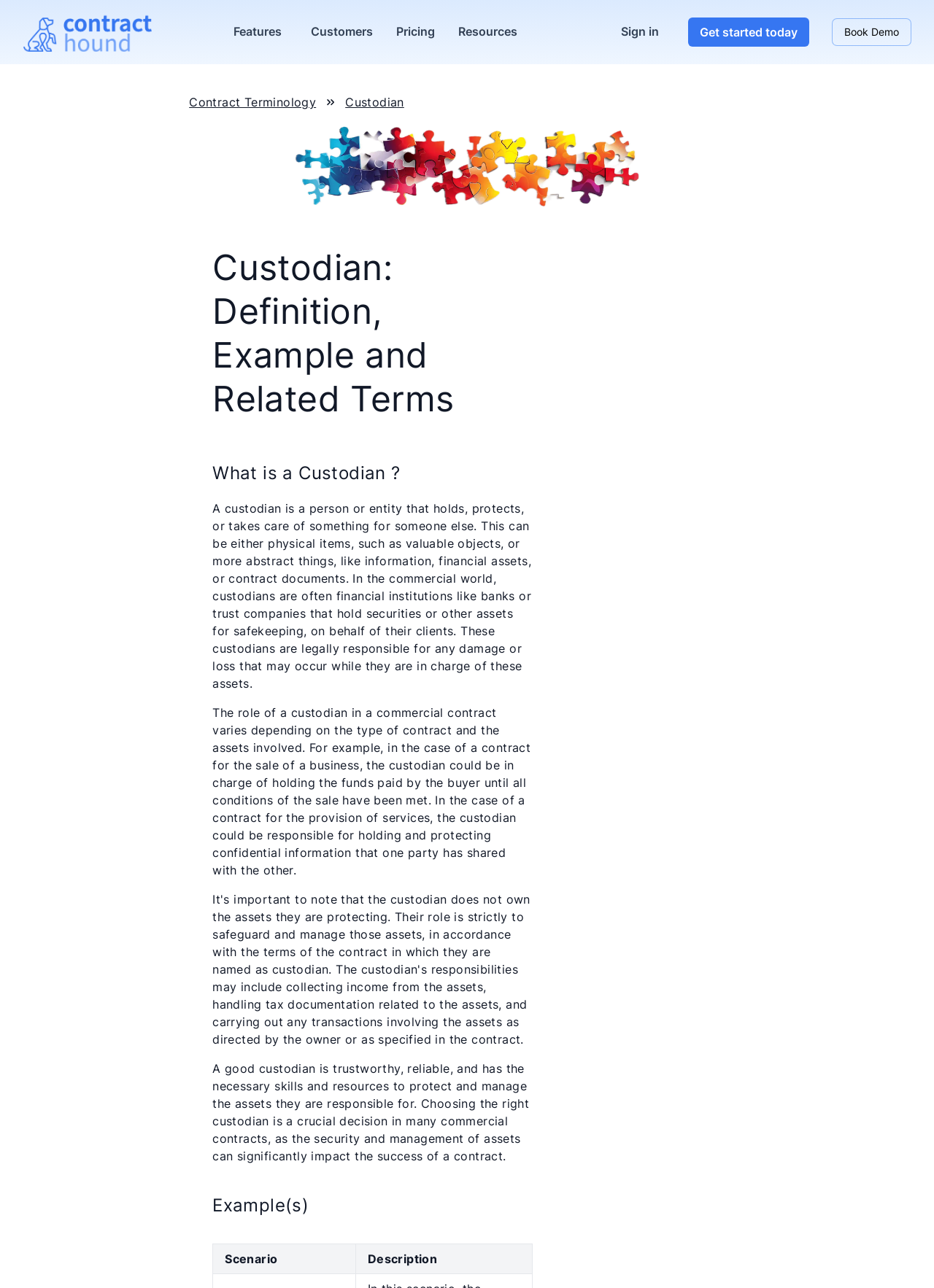What is the purpose of a custodian in holding securities?
Please provide a comprehensive answer based on the information in the image.

According to the webpage, custodians, often financial institutions like banks or trust companies, hold securities or other assets for safekeeping on behalf of their clients, and are legally responsible for any damage or loss that may occur while they are in charge of these assets.